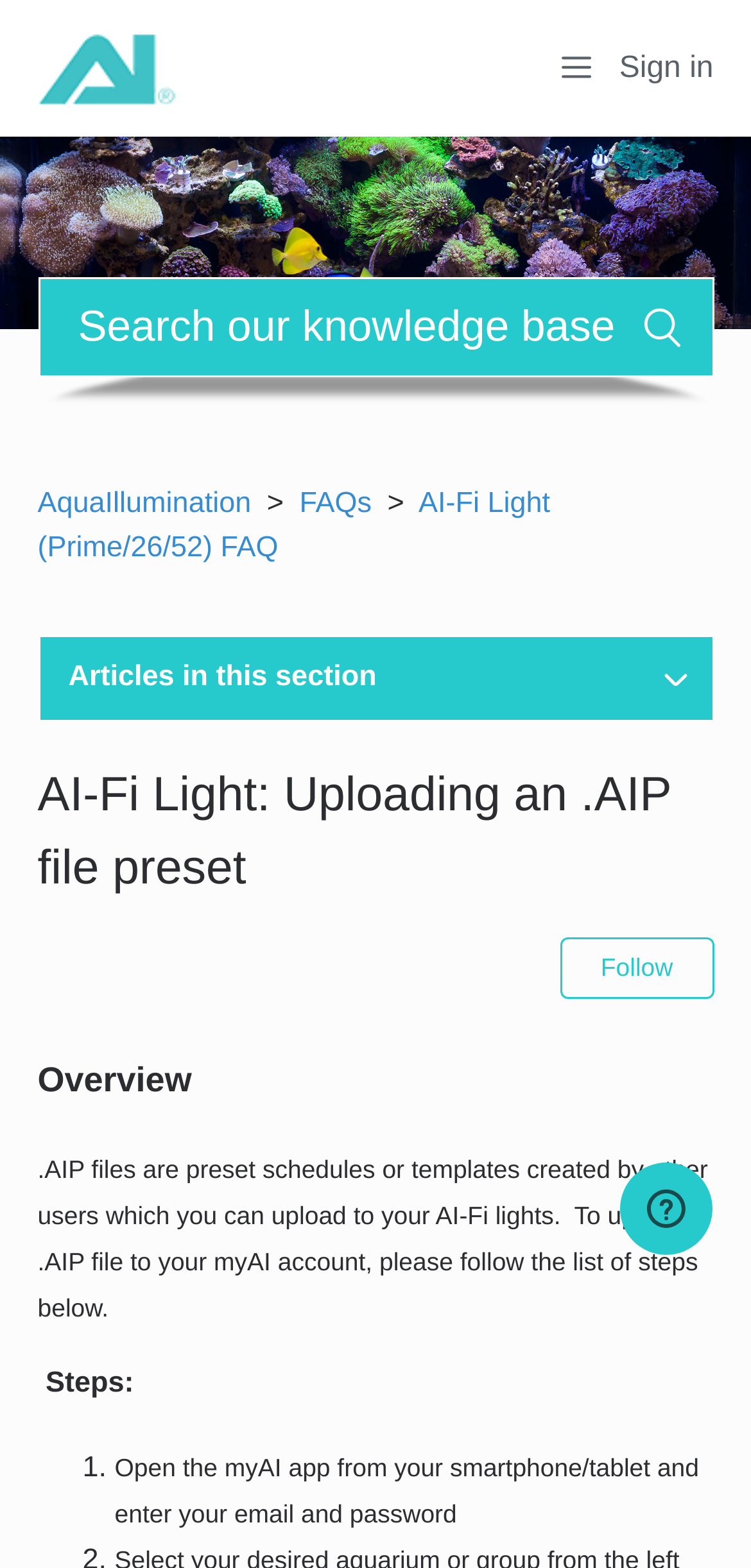Craft a detailed narrative of the webpage's structure and content.

The webpage is about uploading an .AIP file preset to AI-Fi lights. At the top left, there is a logo image and a link to the logo. Next to the logo, there is a toggle navigation menu button. On the top right, there is a sign-in button. Below the logo, there is a search bar with a heading "Search" above it. 

Below the search bar, there is an image, followed by a list of links, including "AquaIllumination", "FAQs", and "AI-Fi Light (Prime/26/52) FAQ". 

The main content of the webpage is divided into sections. The first section has a heading "Articles in this section" and a button to expand or collapse the section. Within this section, there is a heading "AI-Fi Light: Uploading an .AIP file preset" and a button to follow the article. 

Below this, there is a heading "Overview" and a paragraph of text explaining what .AIP files are and how they can be uploaded to AI-Fi lights. The text is followed by a paragraph describing the steps to upload an .AIP file to a myAI account. 

The steps are listed in a numbered list, with the first step being to open the myAI app and enter an email and password. On the right side of the webpage, there is an iframe that opens a widget with more information.